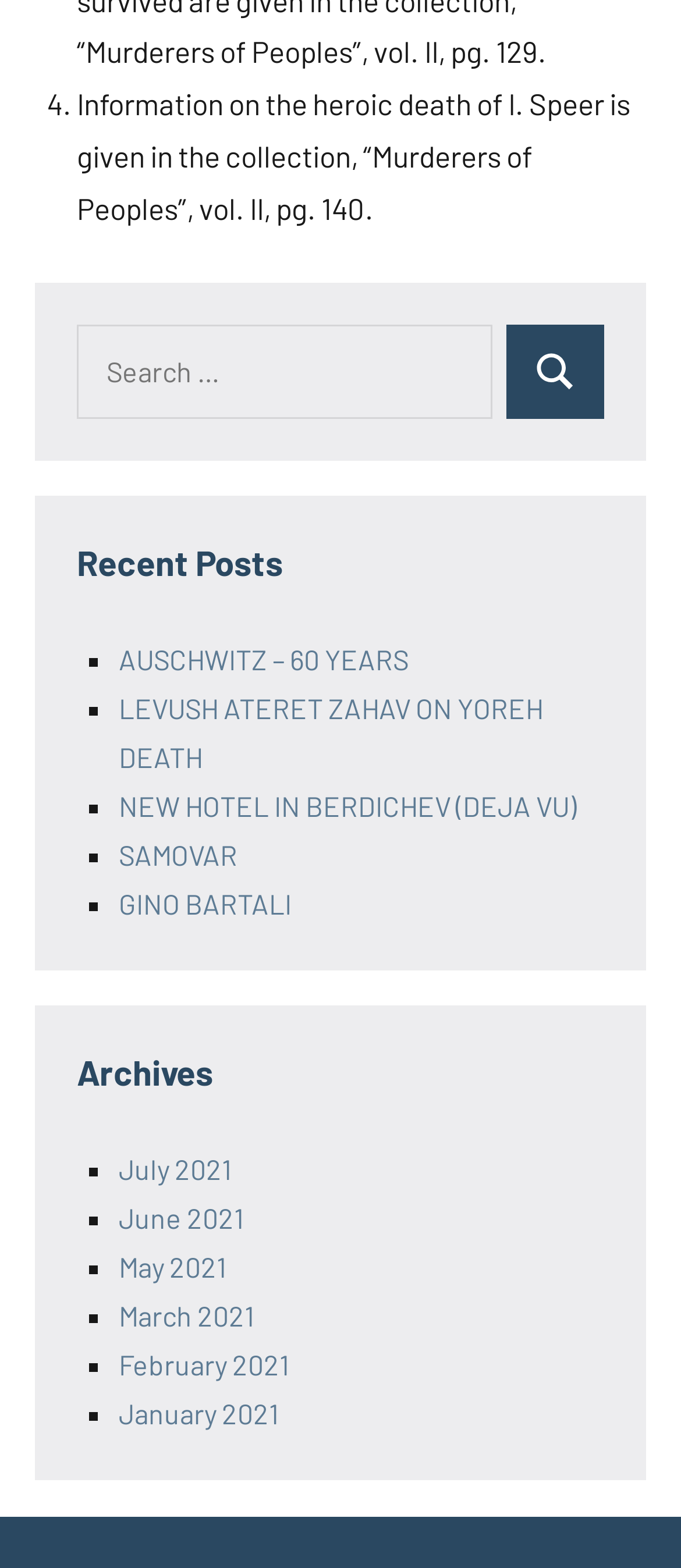Extract the bounding box for the UI element that matches this description: "AUSCHWITZ – 60 YEARS".

[0.174, 0.41, 0.6, 0.431]